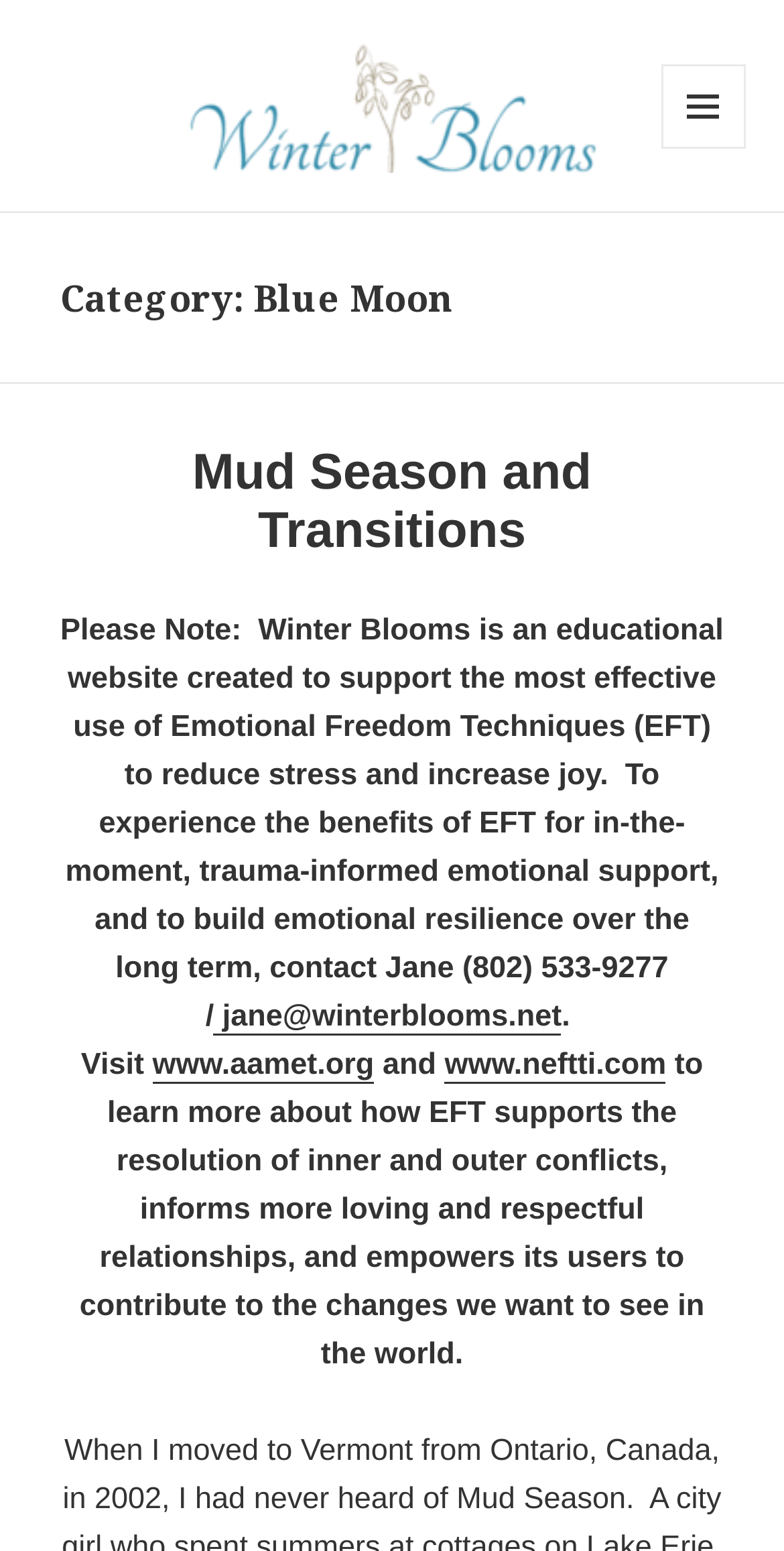Please determine the bounding box coordinates for the UI element described as: "www.neftti.com".

[0.567, 0.675, 0.85, 0.699]